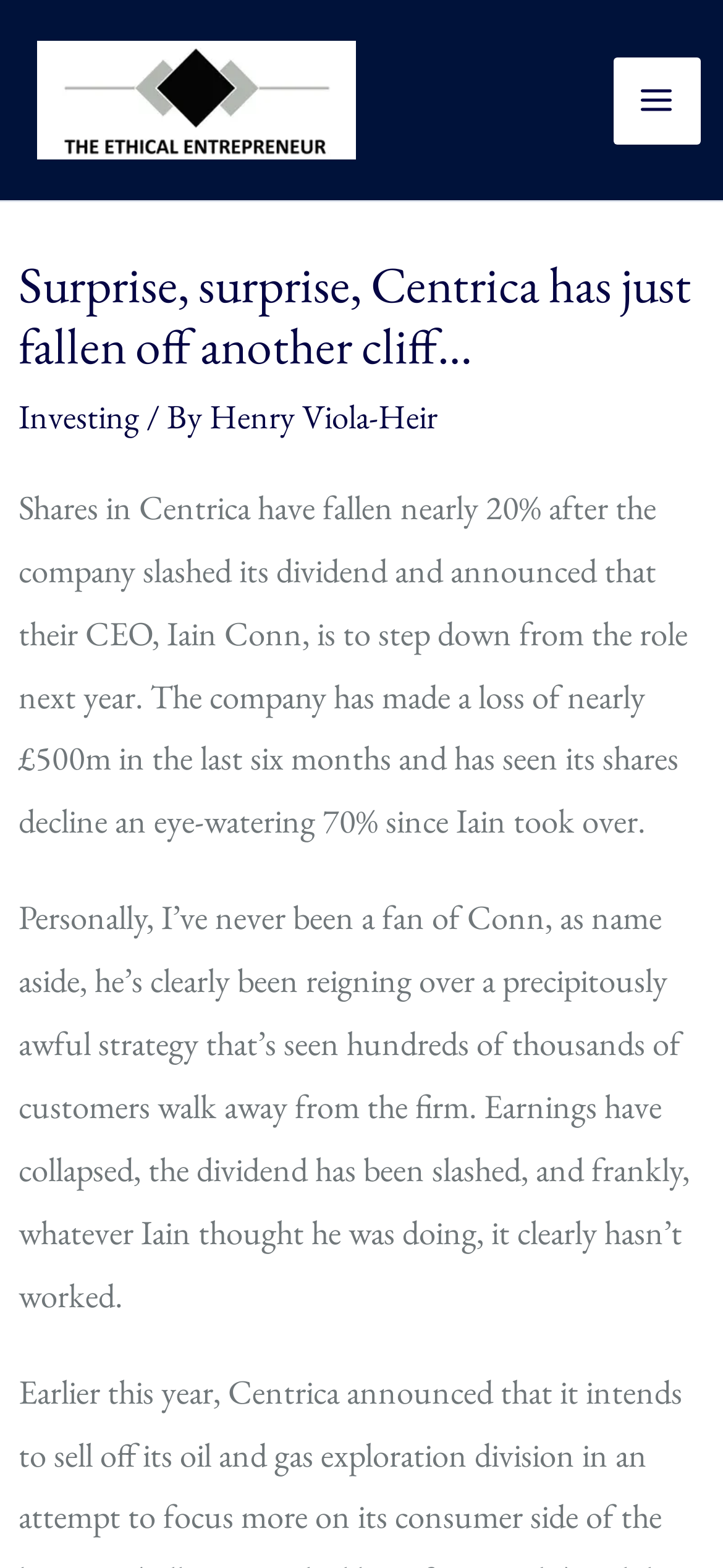Determine the main headline of the webpage and provide its text.

Surprise, surprise, Centrica has just fallen off another cliff…